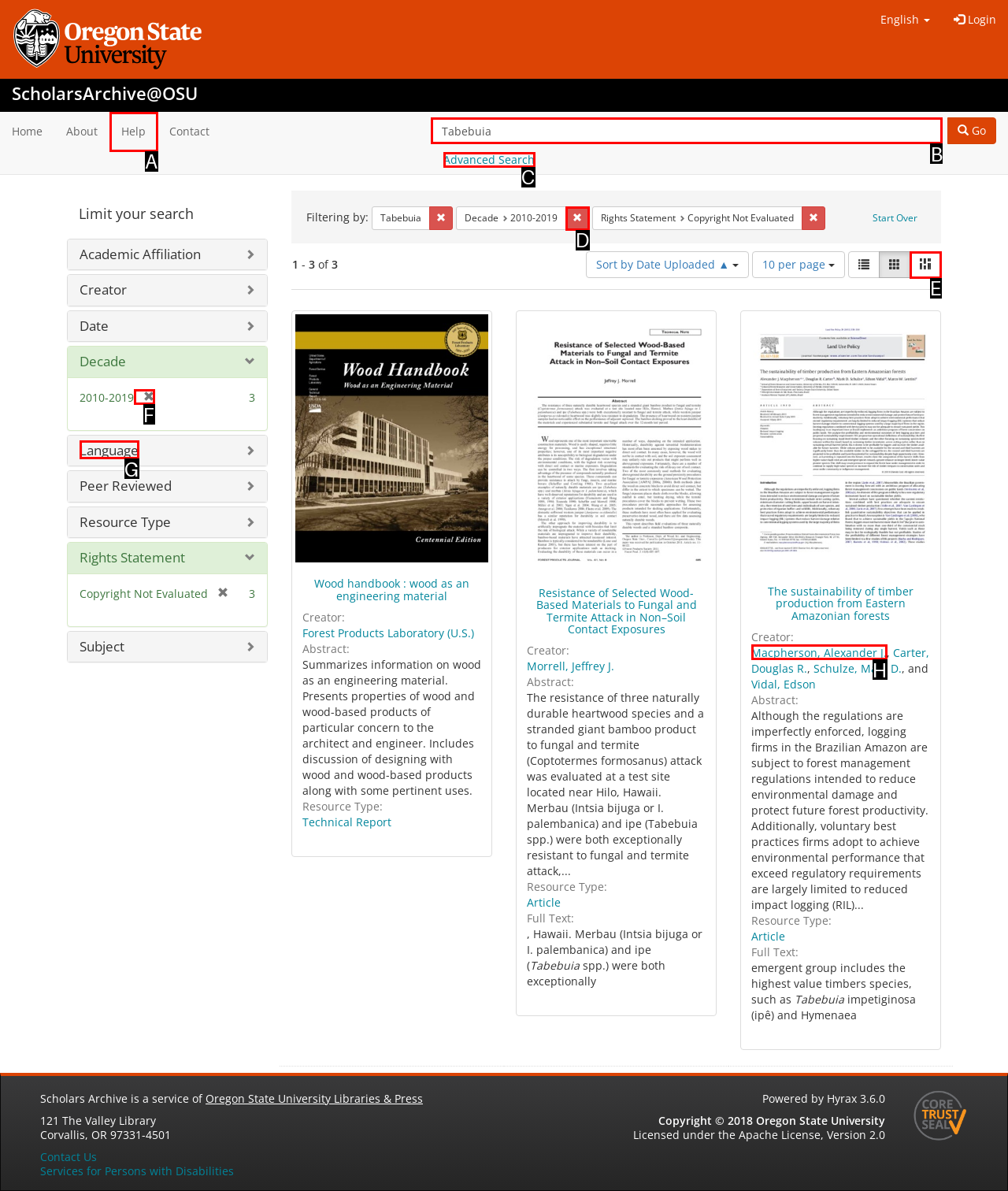To perform the task "Search for Tabebuia", which UI element's letter should you select? Provide the letter directly.

B